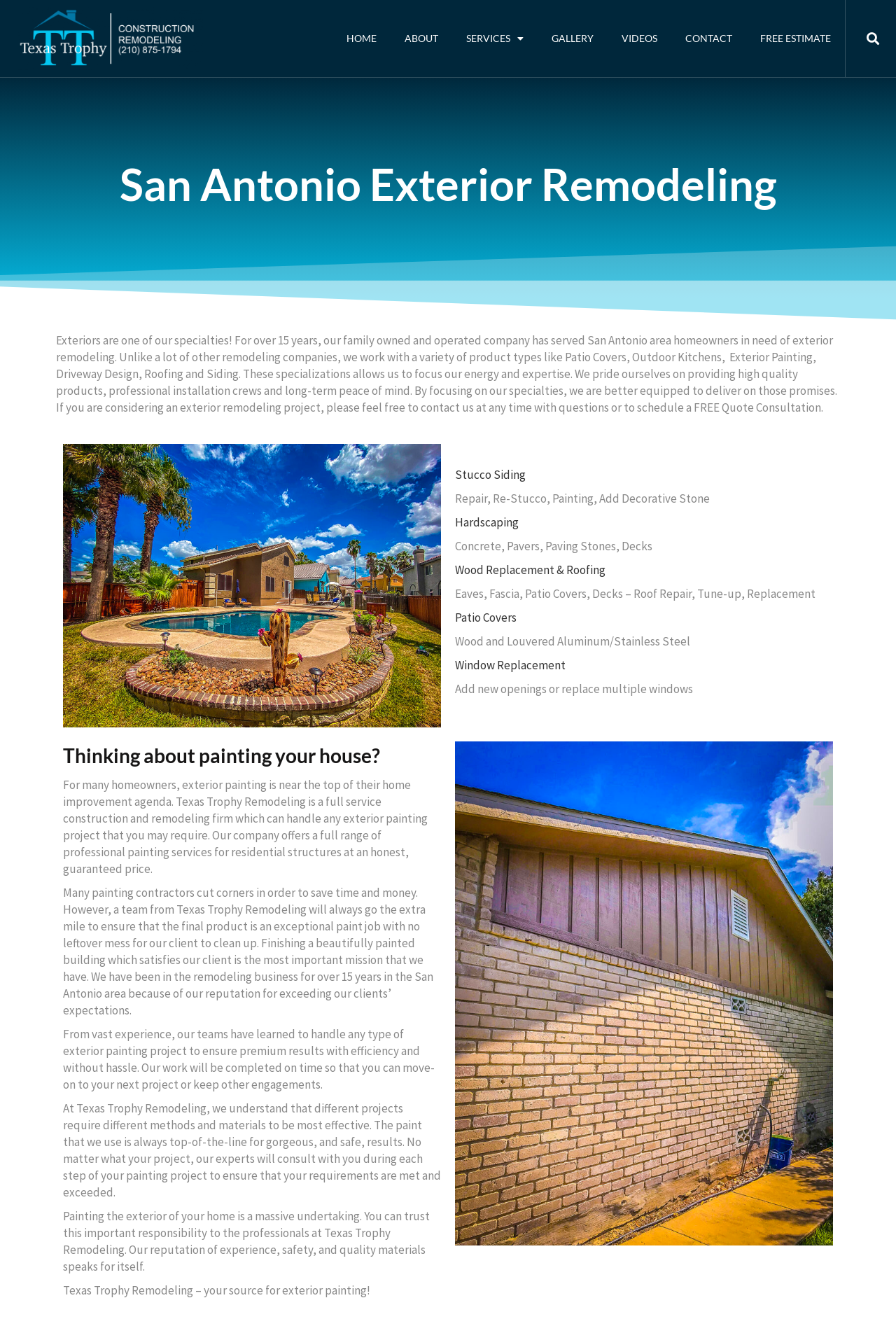Locate the bounding box for the described UI element: "Free Estimate". Ensure the coordinates are four float numbers between 0 and 1, formatted as [left, top, right, bottom].

[0.833, 0.01, 0.943, 0.048]